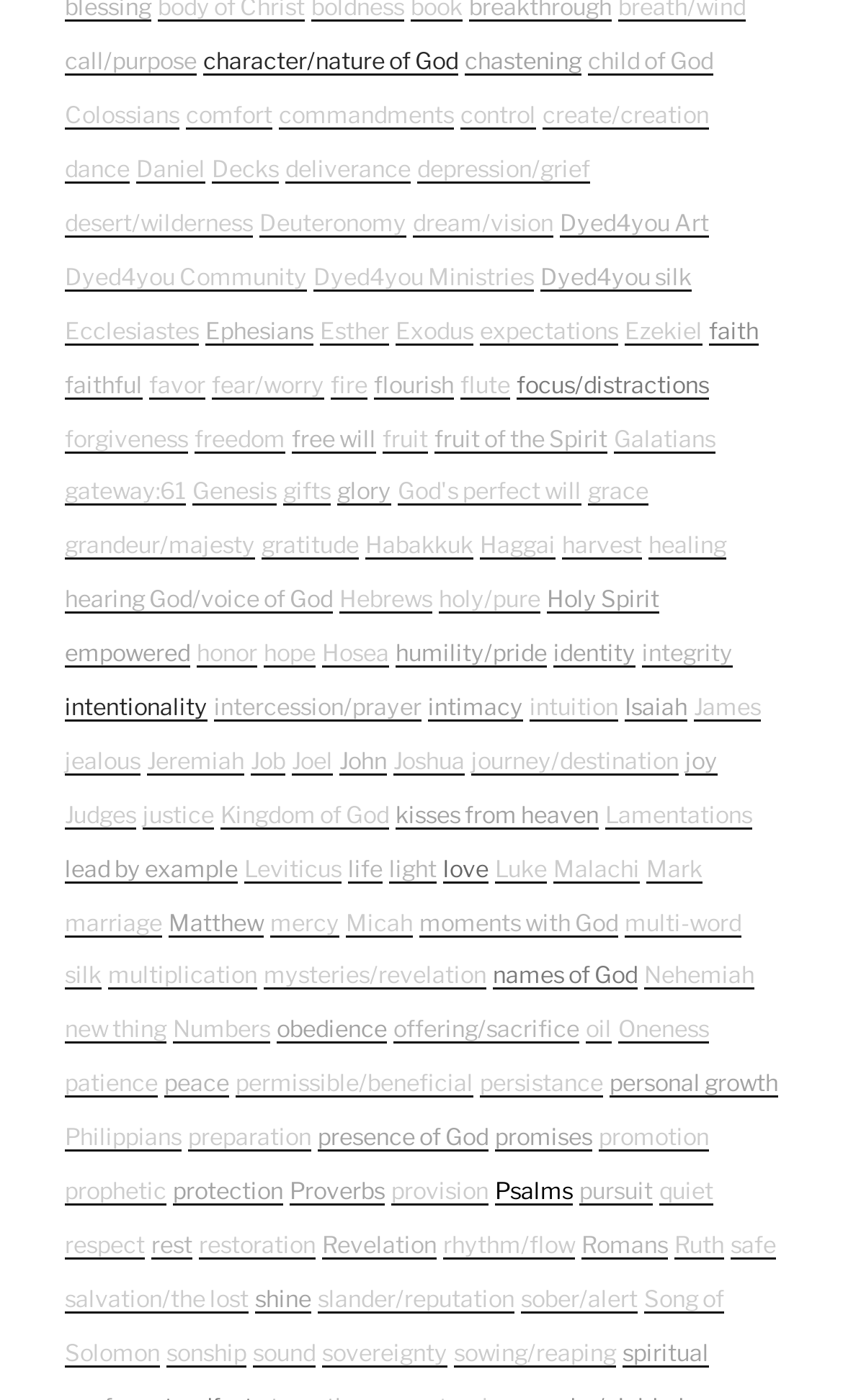Find the bounding box coordinates of the clickable region needed to perform the following instruction: "Visit Facebook". The coordinates should be provided as four float numbers between 0 and 1, i.e., [left, top, right, bottom].

None